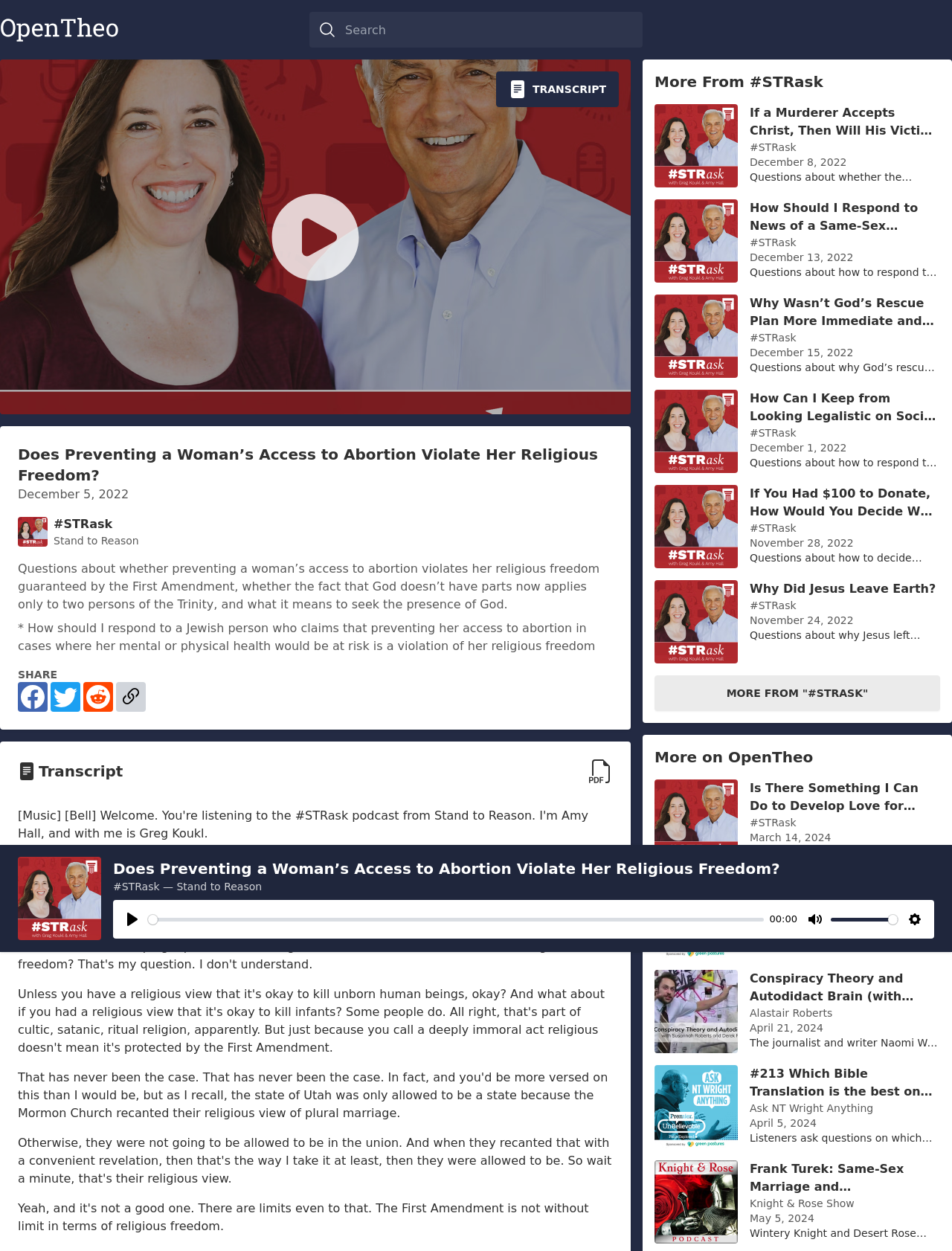What is the text of the first question in the transcript?
Answer the question with a single word or phrase by looking at the picture.

How should I respond to a Jewish person who claims that preventing her access to abortion in cases where her mental or physical health would be at risk is a violation of her religious freedom guaranteed by the First Amendment?